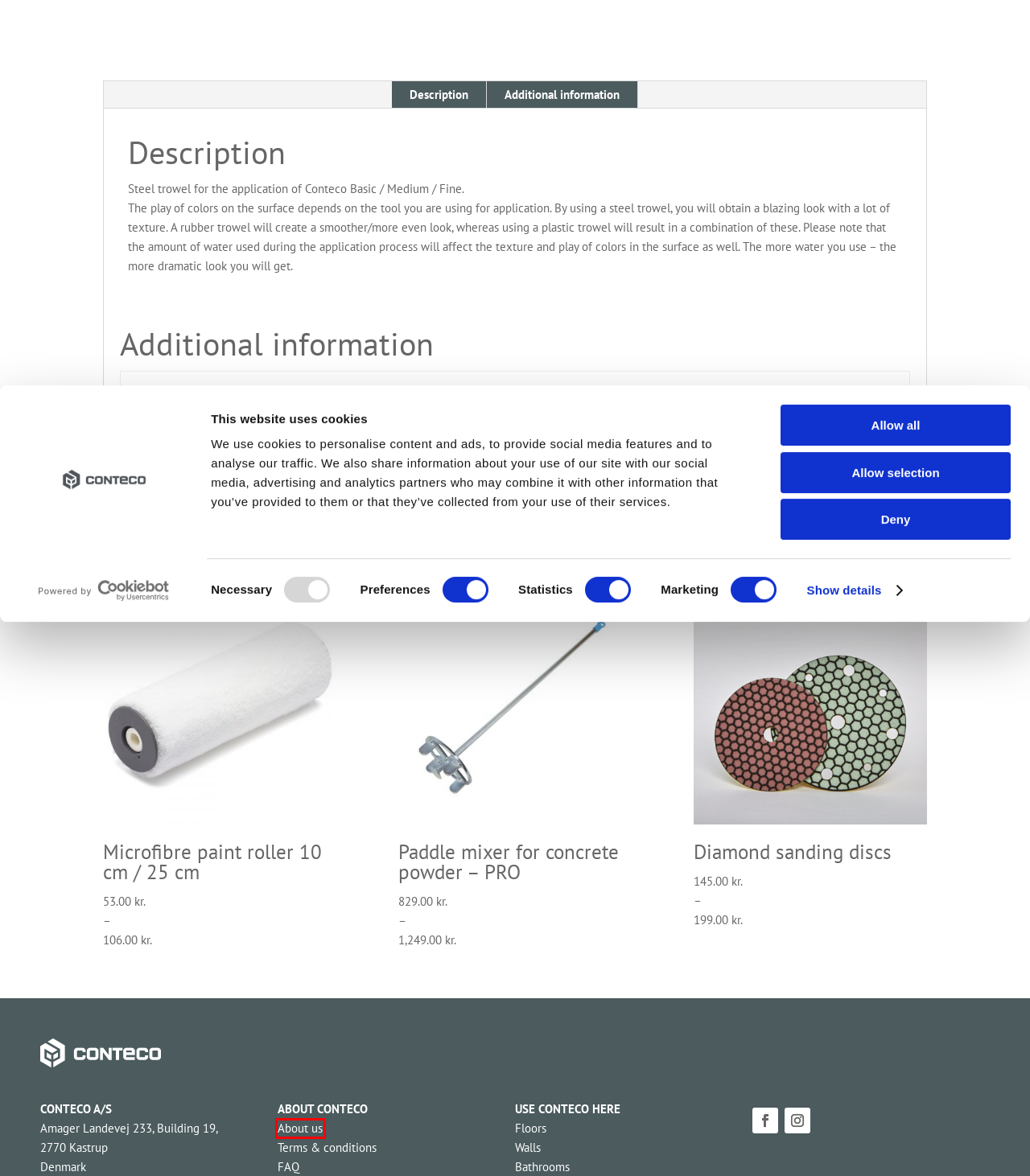You’re provided with a screenshot of a webpage that has a red bounding box around an element. Choose the best matching webpage description for the new page after clicking the element in the red box. The options are:
A. General Terms & Conditions | Purchase Information | Conteco
B. Paddle Mixer for Concrete Powder - PRO | Conteco
C. Diamant slibeskiver til beton
D. Cookie Consent Solution by Cookiebot™ | Start Your Free Trial
E. Modern bathroom | Concrete flooring | diy inspiration | Conteco
F. About Conteco DIY Concrete | Who are We | Conteco
G. Polished concrete floor | Easy DIY | New Yorker vibe | Conteco
H. DIY Concrete wall | Scandinavian decor and design | Conteco

F